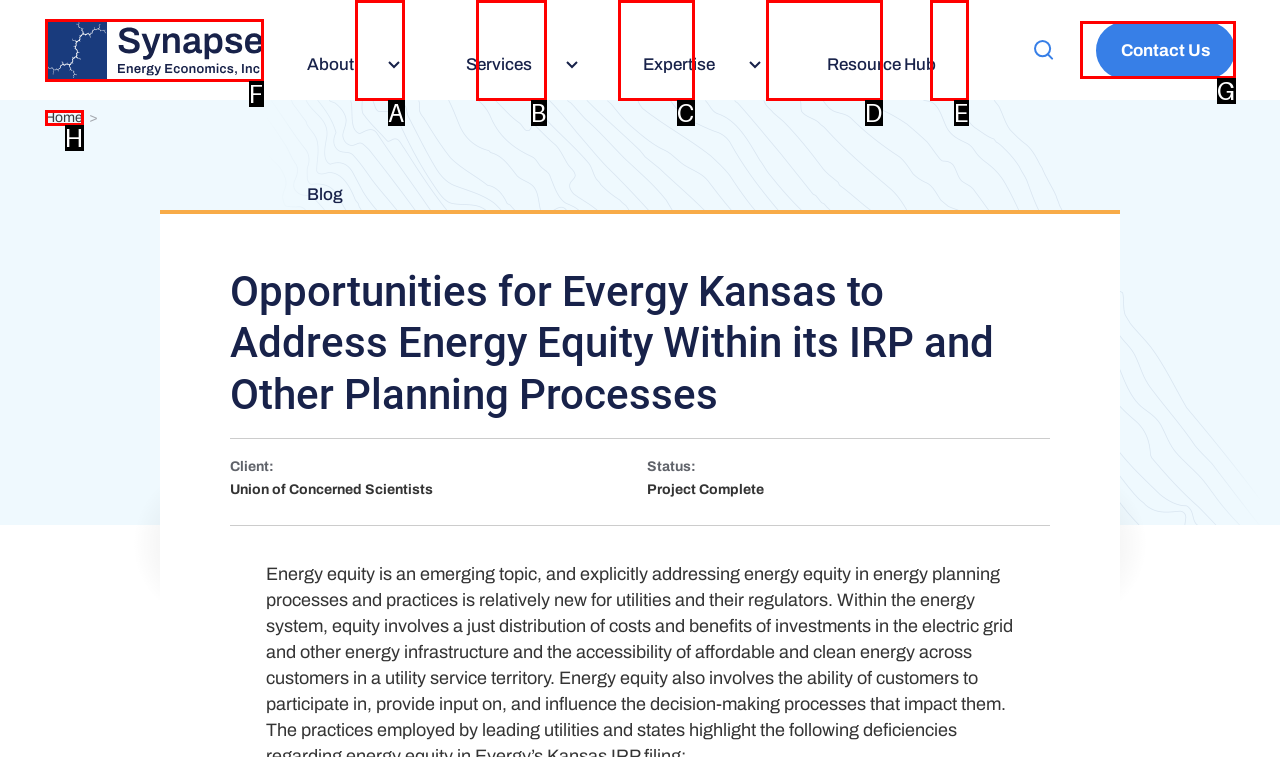Which UI element corresponds to this description: Resource Hub
Reply with the letter of the correct option.

D